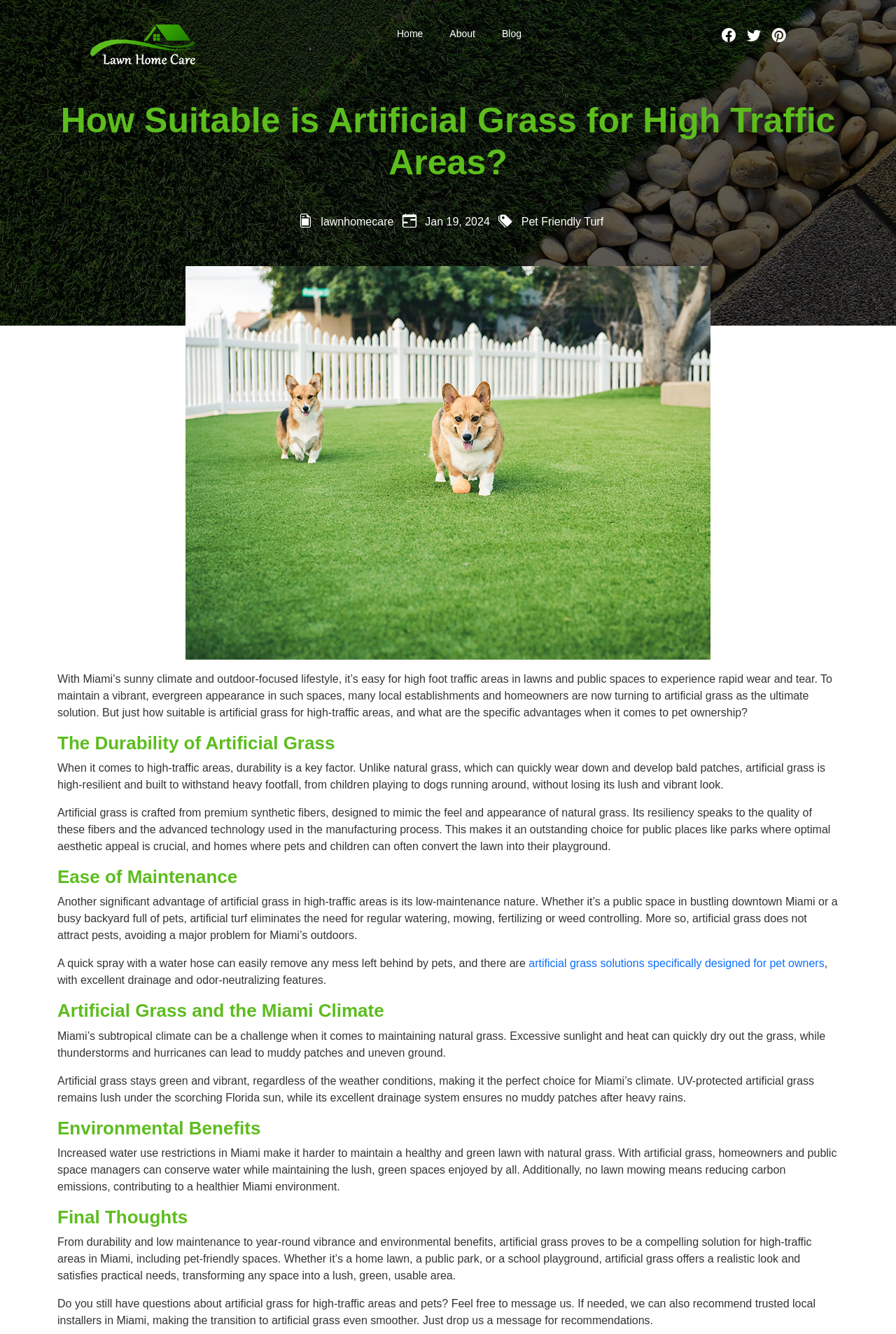Please find the bounding box for the following UI element description. Provide the coordinates in (top-left x, top-left y, bottom-right x, bottom-right y) format, with values between 0 and 1: Blog

[0.56, 0.018, 0.582, 0.046]